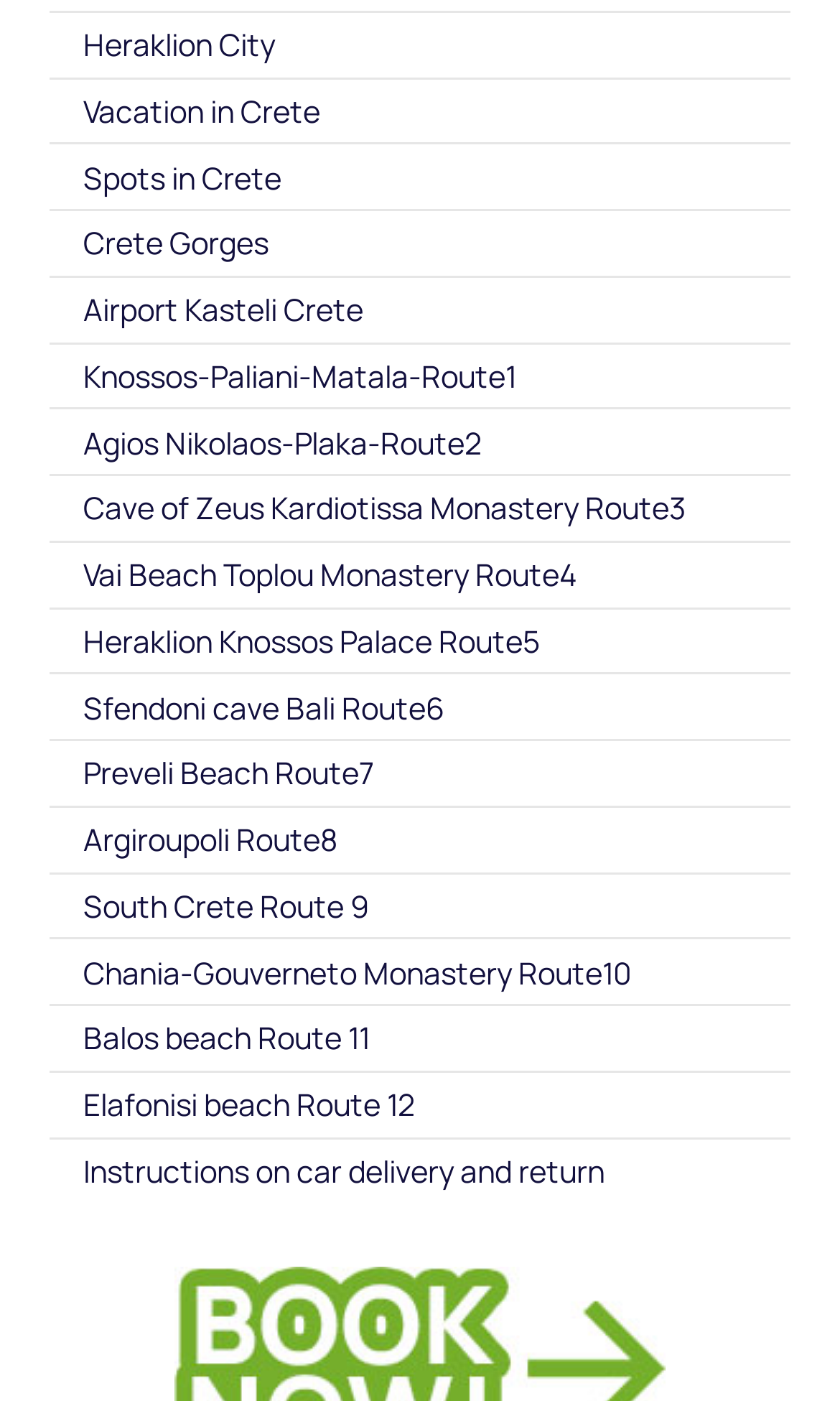Locate the bounding box coordinates of the clickable area to execute the instruction: "View Spots in Crete". Provide the coordinates as four float numbers between 0 and 1, represented as [left, top, right, bottom].

[0.058, 0.104, 0.942, 0.149]